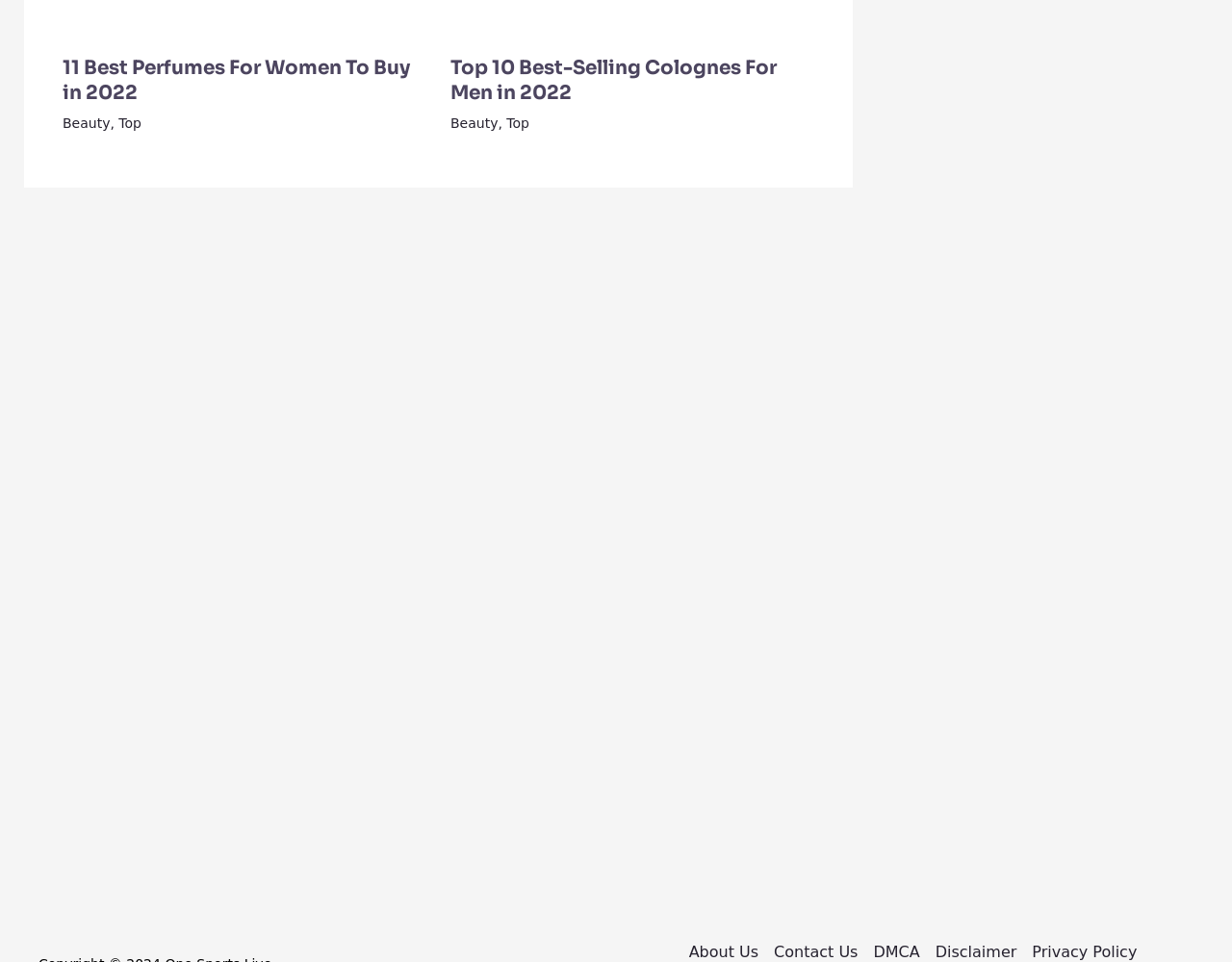Determine the bounding box for the described UI element: "Privacy Policy".

[0.831, 0.387, 0.929, 0.413]